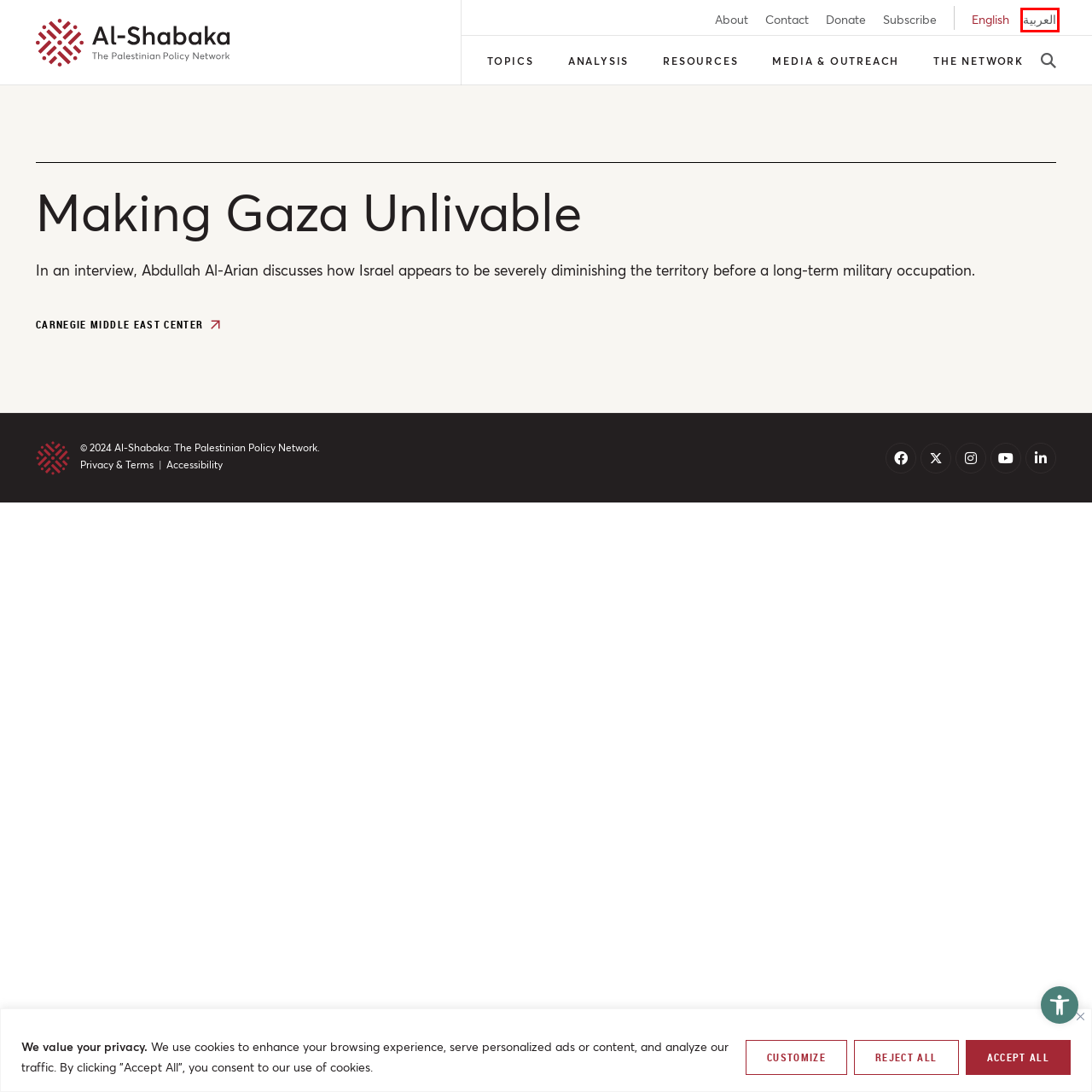Given a webpage screenshot with a UI element marked by a red bounding box, choose the description that best corresponds to the new webpage that will appear after clicking the element. The candidates are:
A. Al-Shabaka: The Palestinian Policy Network | Research & Analysis
B. Contact Al-Shabaka | The Palestinian Policy Network
C. الشبكة: شبكة السياسات الفلسطينية | تحليل البحوث
D. Analysis & Articles | Al-Shabaka: The Palestinian Policy Network
E. Media & Outreach | Al-Shabaka: The Palestinian Policy Network
F. Support Palestine Research | Donate to Al-Shabaka
G. About Al-Shabaka: The Palestinian Center for Policy Research
H. The Palestinian Network for Policy Analysis | Al-Shabaka

C